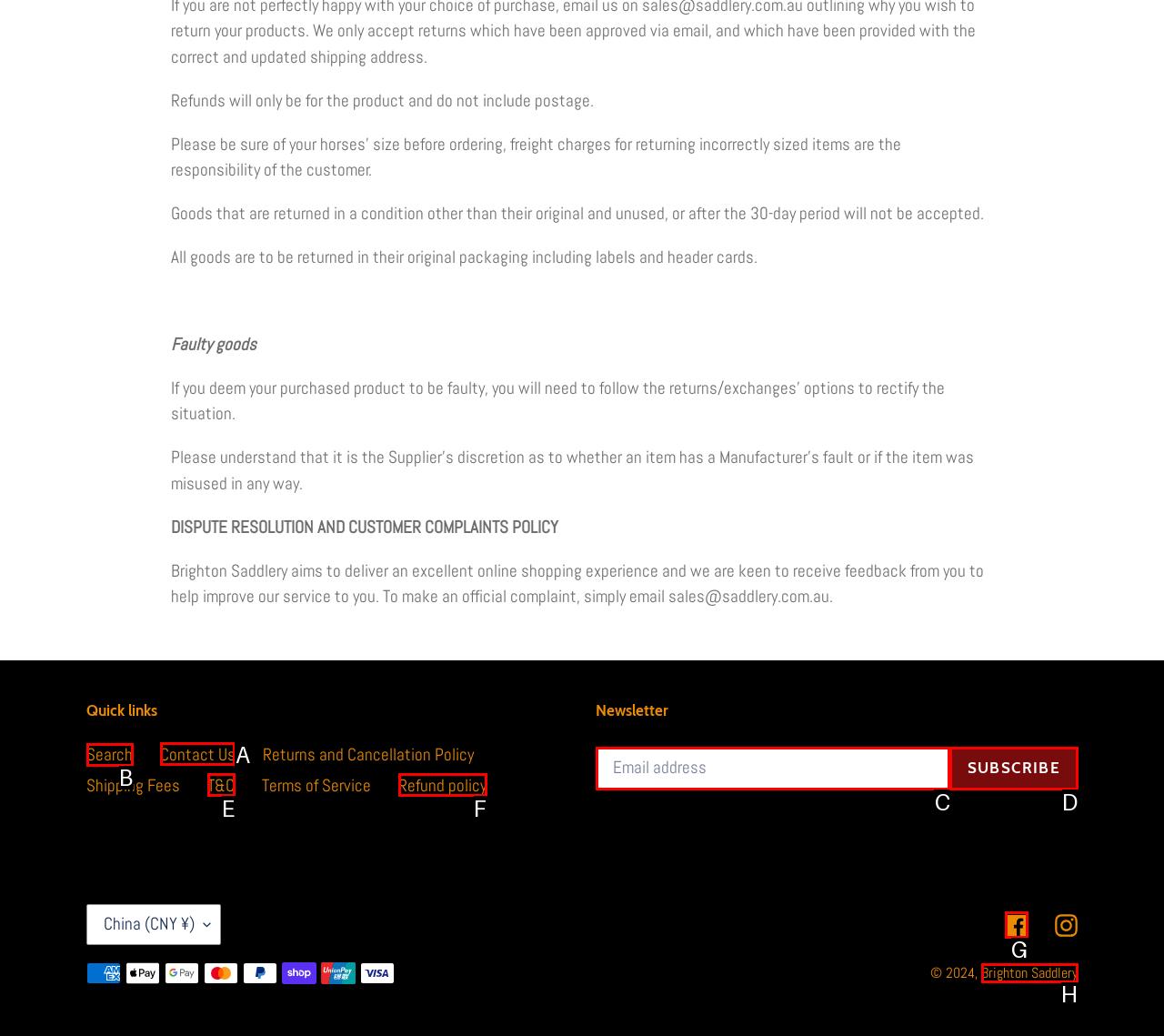Tell me which letter I should select to achieve the following goal: Contact us
Answer with the corresponding letter from the provided options directly.

A